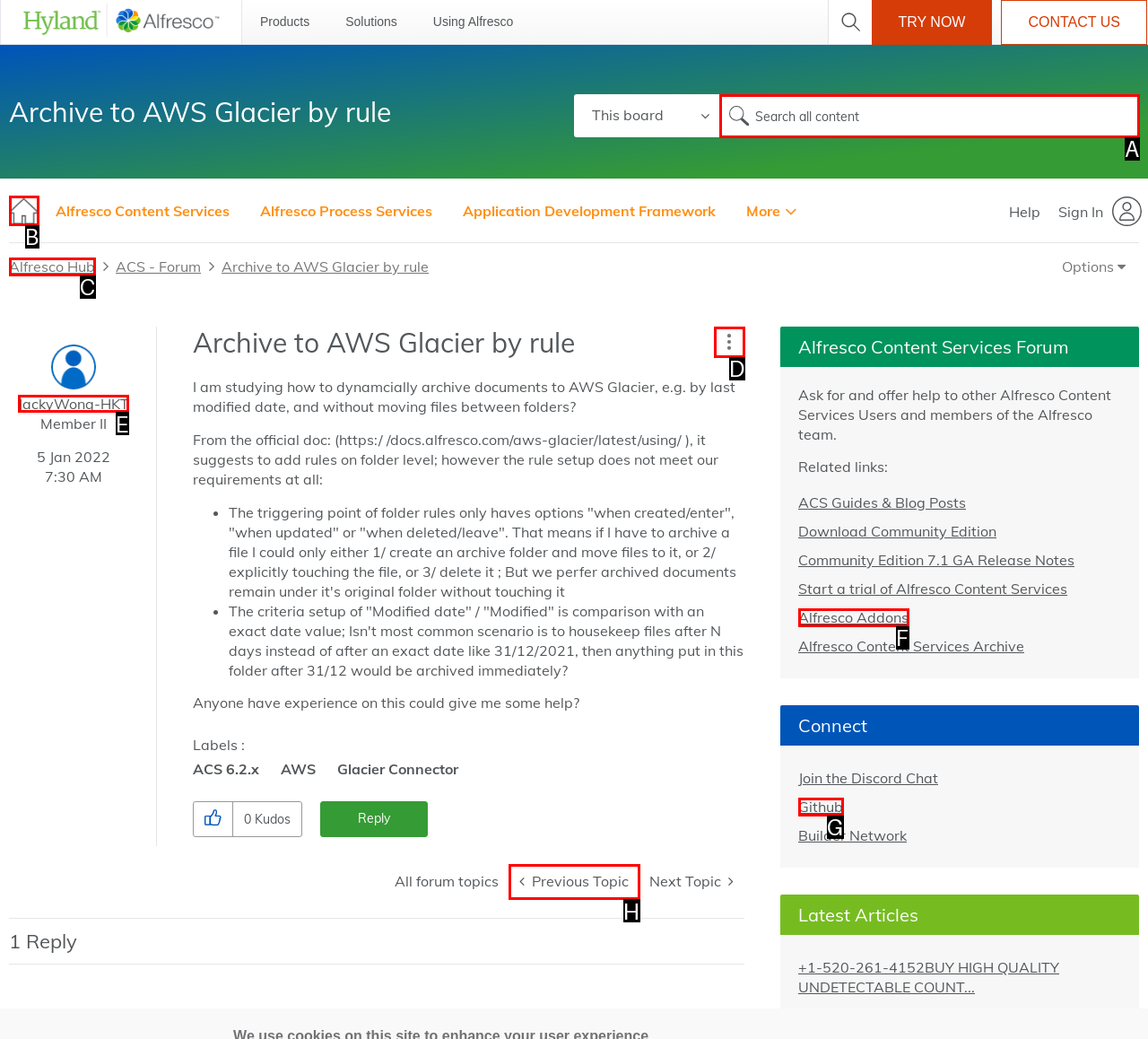For the task: View profile of JackyWong-HKT, specify the letter of the option that should be clicked. Answer with the letter only.

E